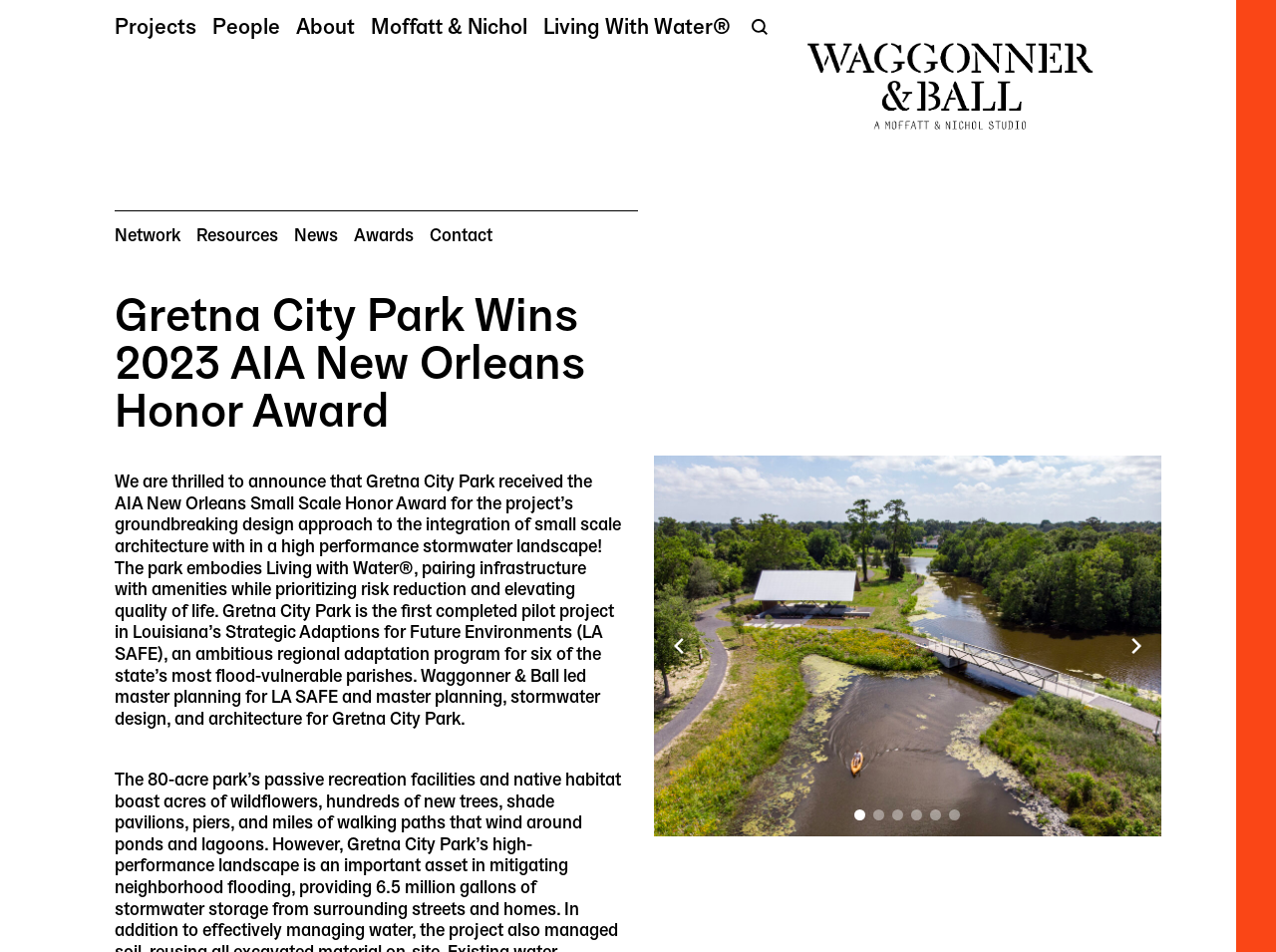Provide your answer to the question using just one word or phrase: How many slides are there in the slideshow?

6